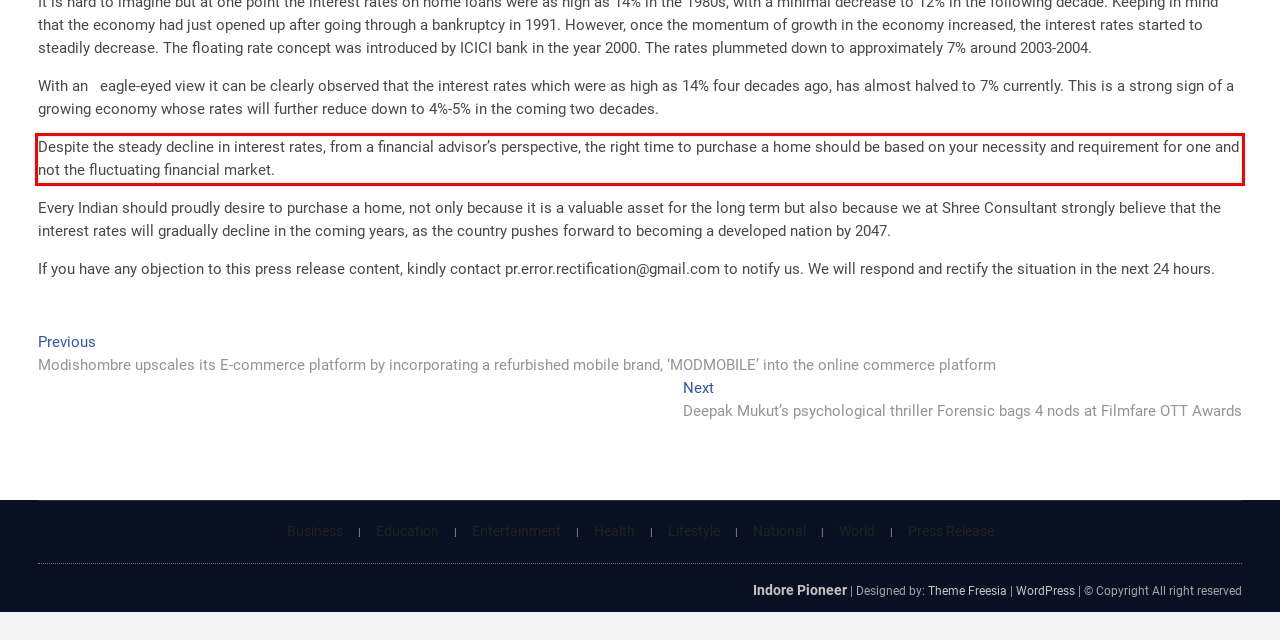With the provided screenshot of a webpage, locate the red bounding box and perform OCR to extract the text content inside it.

Despite the steady decline in interest rates, from a financial advisor’s perspective, the right time to purchase a home should be based on your necessity and requirement for one and not the fluctuating financial market.